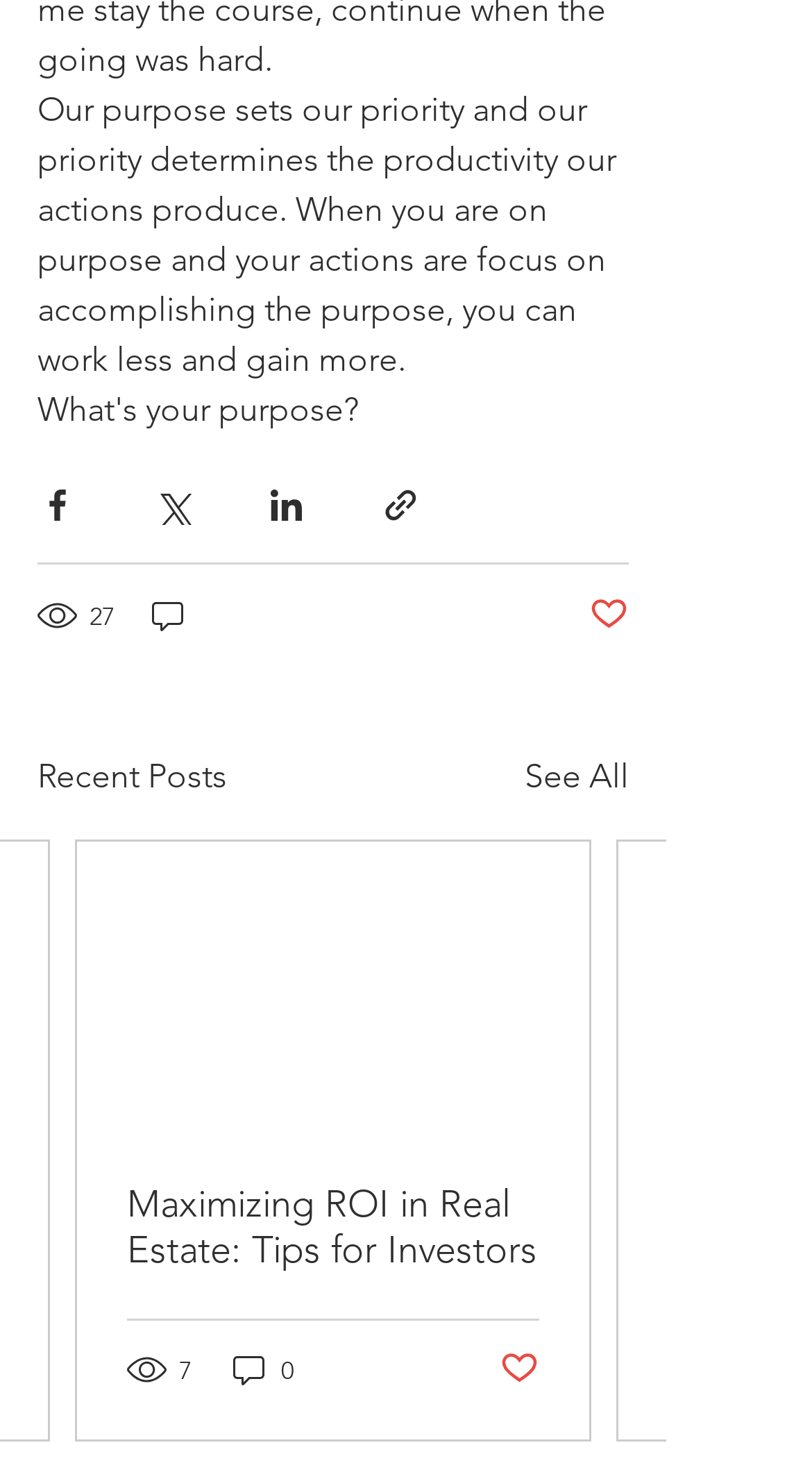Locate the bounding box coordinates of the clickable region to complete the following instruction: "Share via Facebook."

[0.046, 0.331, 0.095, 0.358]